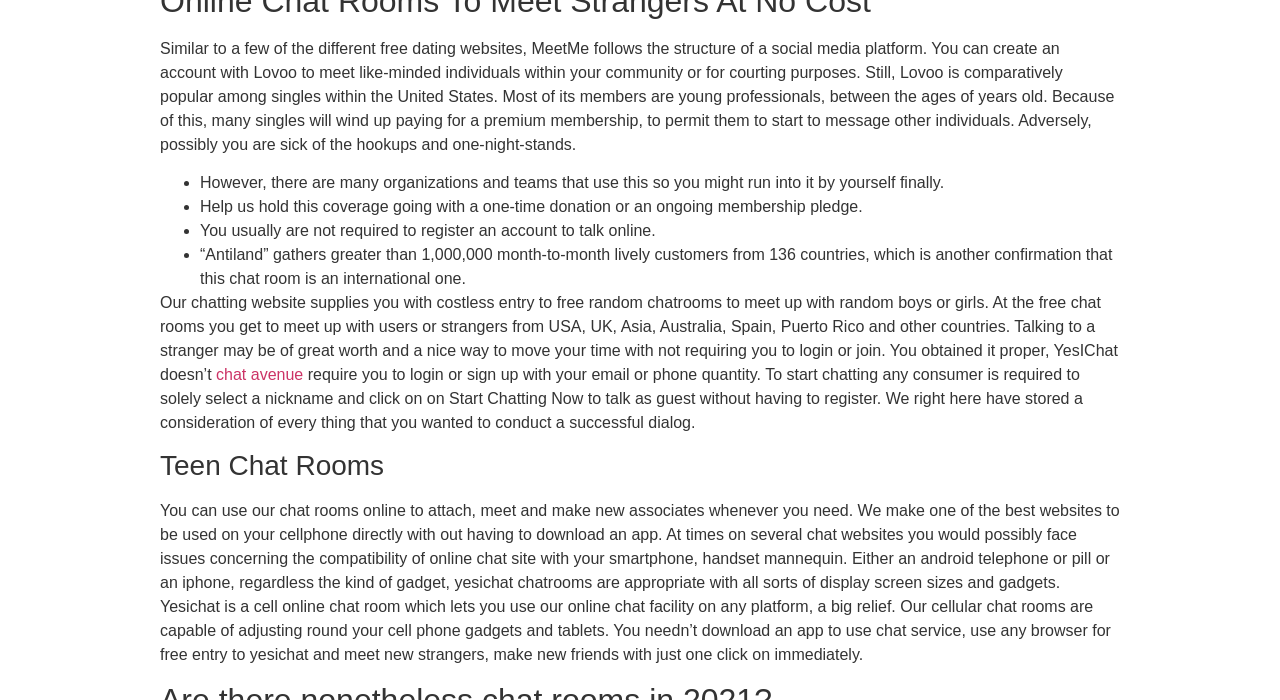Identify the bounding box coordinates for the UI element described as: "chat avenue".

[0.169, 0.523, 0.237, 0.547]